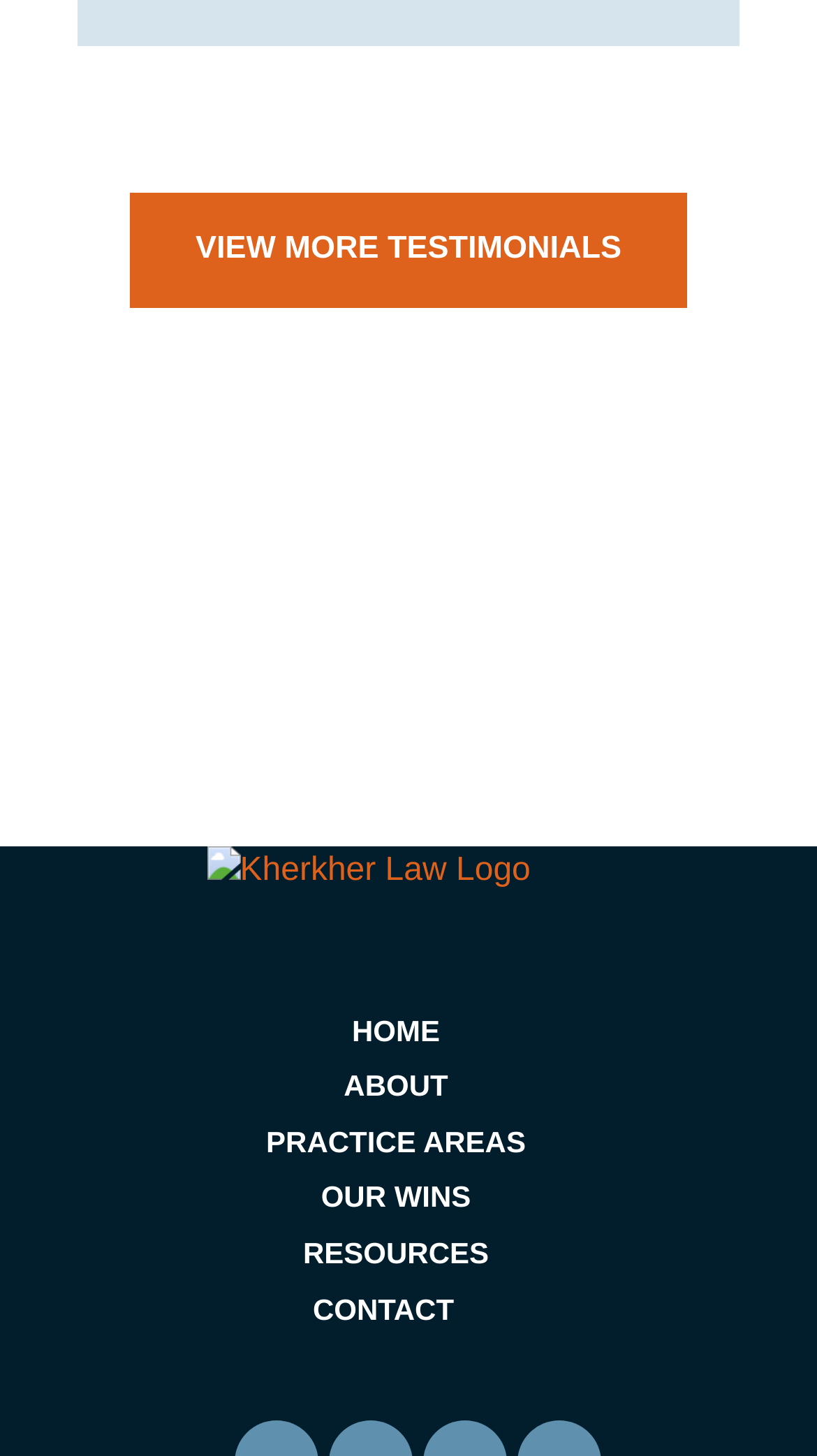Find the bounding box coordinates for the UI element whose description is: "Practice Areas". The coordinates should be four float numbers between 0 and 1, in the format [left, top, right, bottom].

[0.326, 0.772, 0.644, 0.795]